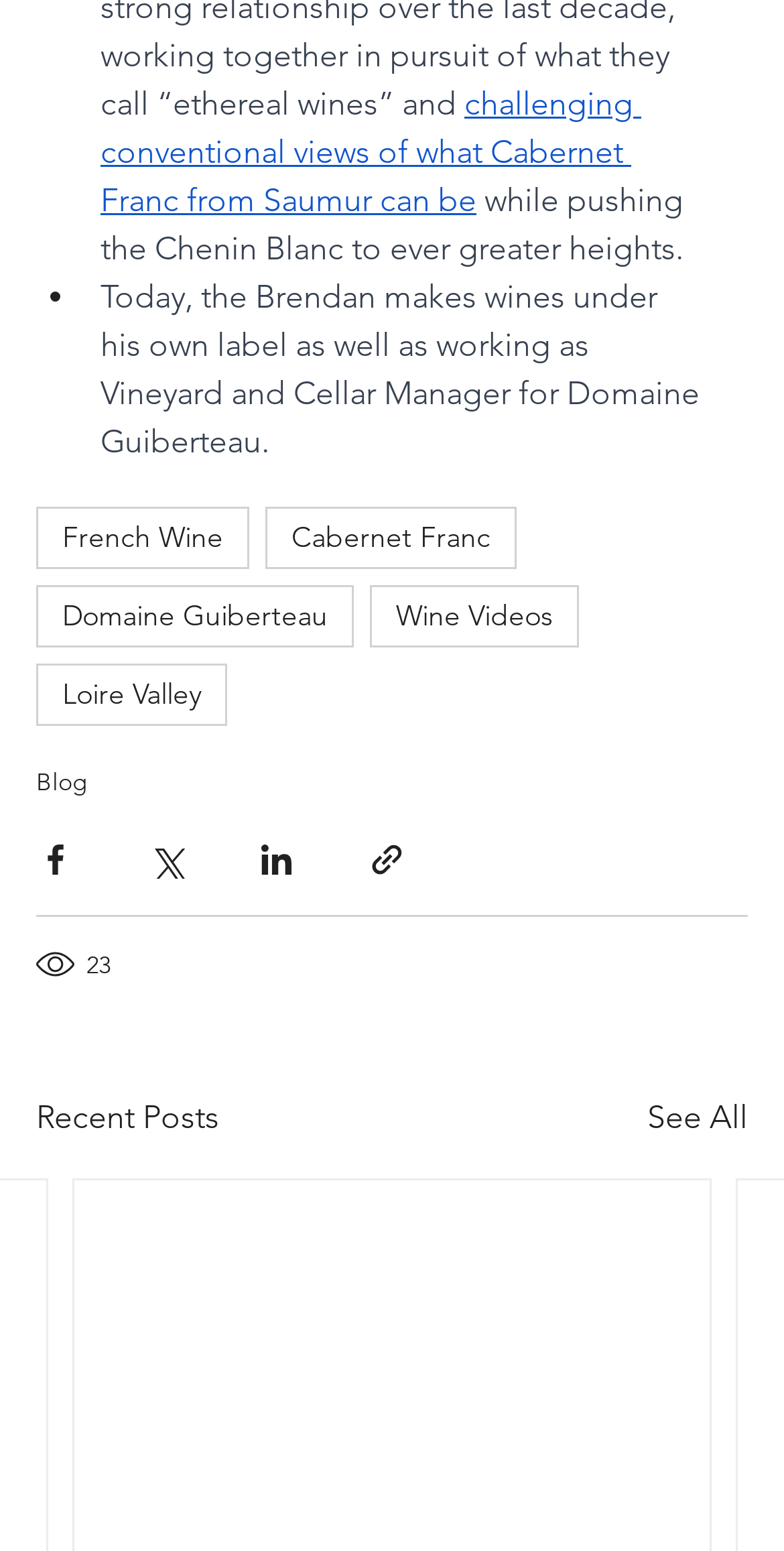What is the name of the domain where Brendan works?
Answer the question with as much detail as possible.

The answer can be found in the link 'Domaine Guiberteau' which is located in the navigation section under the Root Element, and also mentioned in the text 'Today, the Brendan makes wines under his own label as well as working as Vineyard and Cellar Manager for Domaine Guiberteau.'.